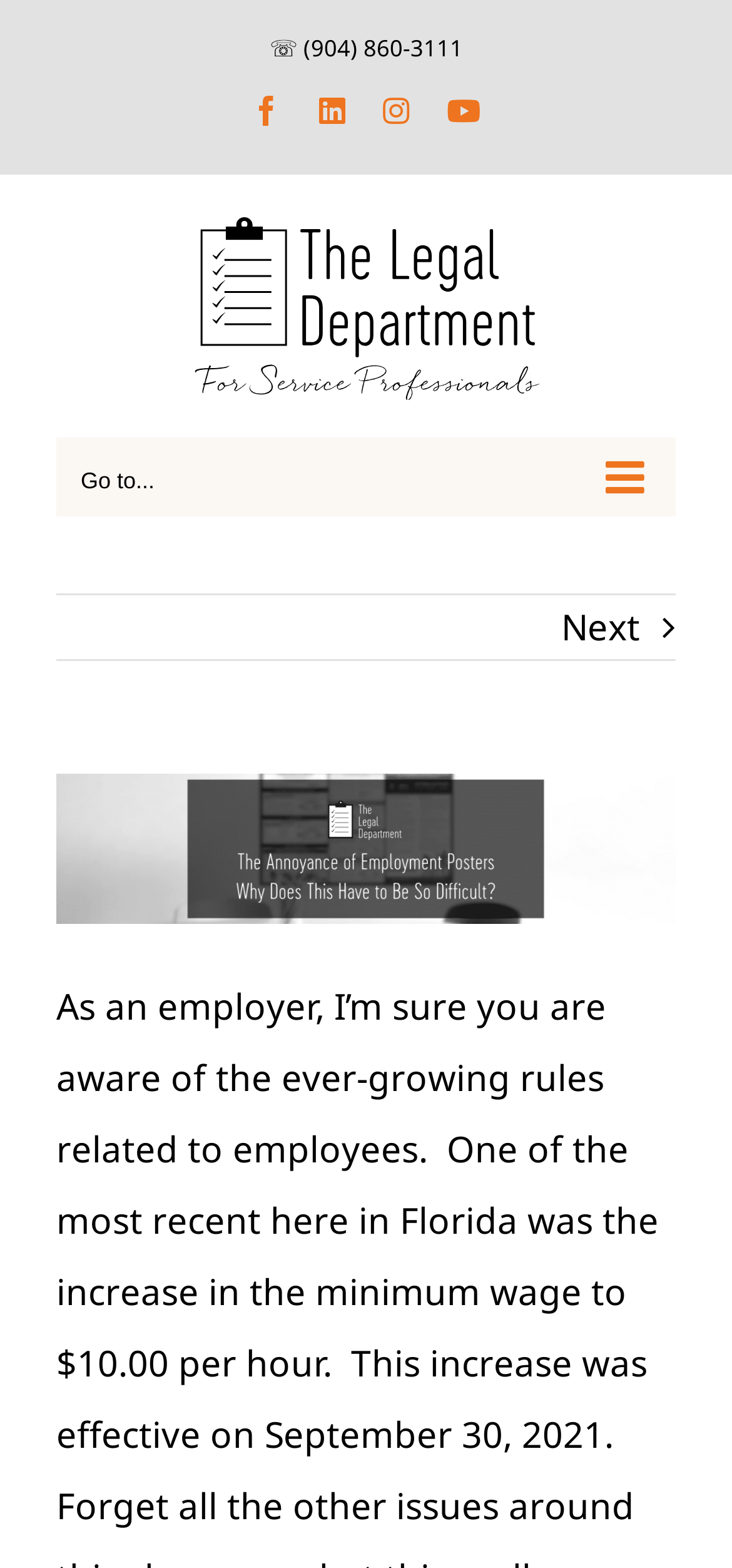Please answer the following question using a single word or phrase: 
What social media platforms are linked on the webpage?

Facebook, LinkedIn, Instagram, YouTube